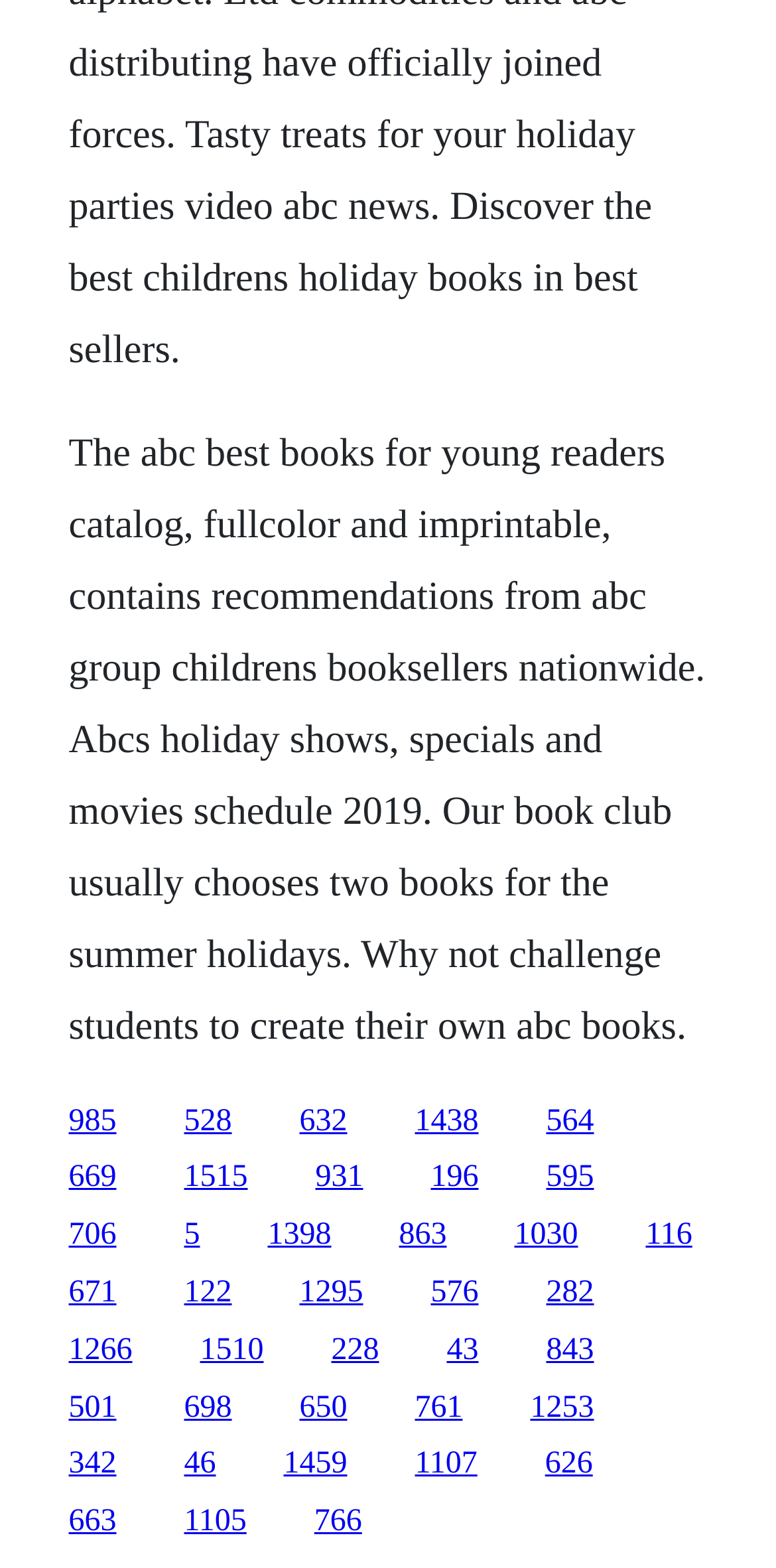Determine the bounding box coordinates for the clickable element to execute this instruction: "Visit the page about abc holiday shows". Provide the coordinates as four float numbers between 0 and 1, i.e., [left, top, right, bottom].

[0.088, 0.74, 0.15, 0.762]